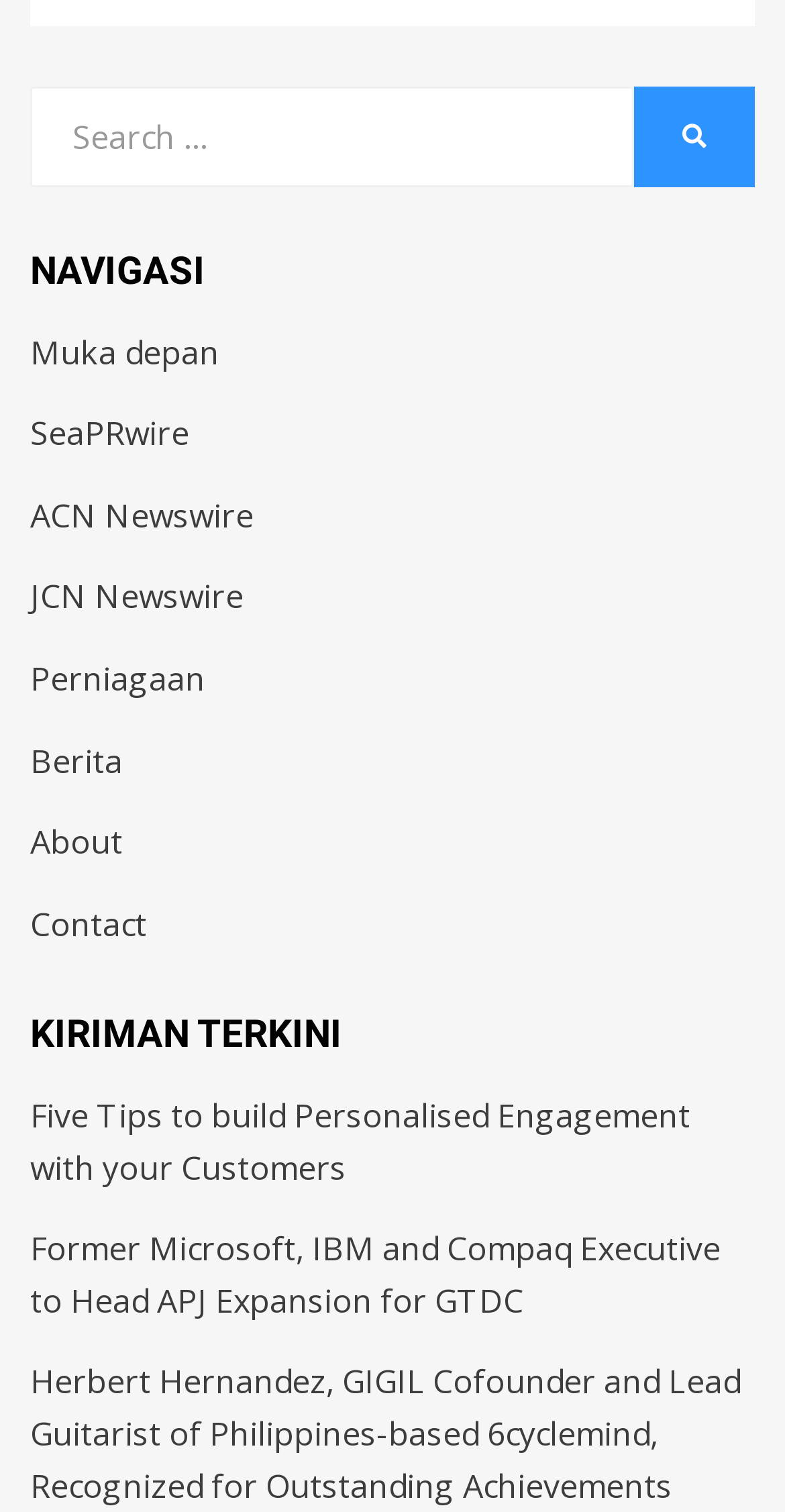Determine the coordinates of the bounding box for the clickable area needed to execute this instruction: "Click SEARCH button".

[0.808, 0.057, 0.962, 0.124]